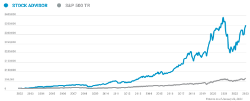What is the trend of the Stock Advisor's performance?
Please answer the question with as much detail as possible using the screenshot.

The trend of the Stock Advisor's performance is upward, indicating extraordinary growth since its inception in 2002. This is evident from the graph, which shows a significant increase in the value of the Stock Advisor over the years.